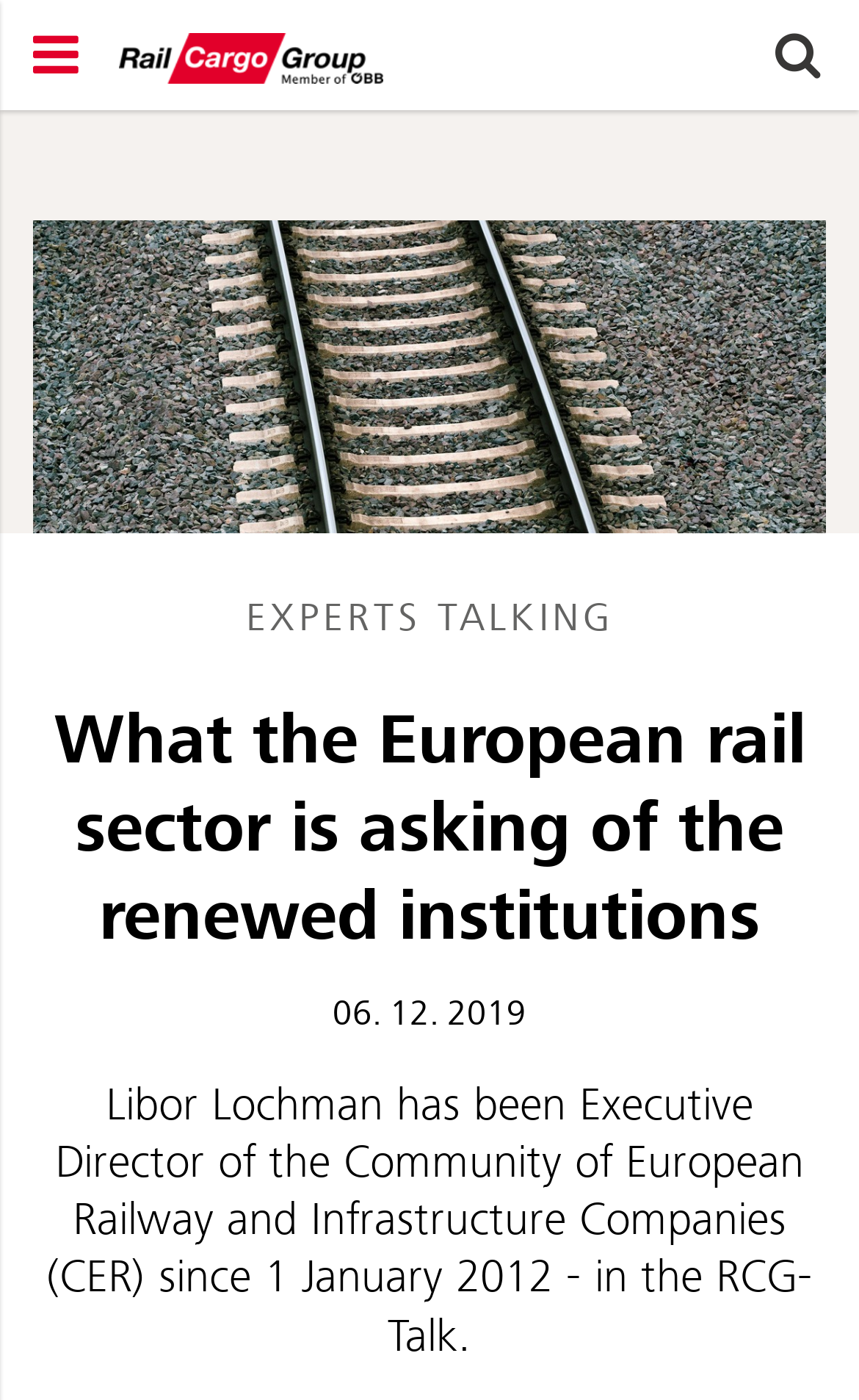Respond with a single word or phrase:
What is the logo of the blog?

Rail Cargo-Blog